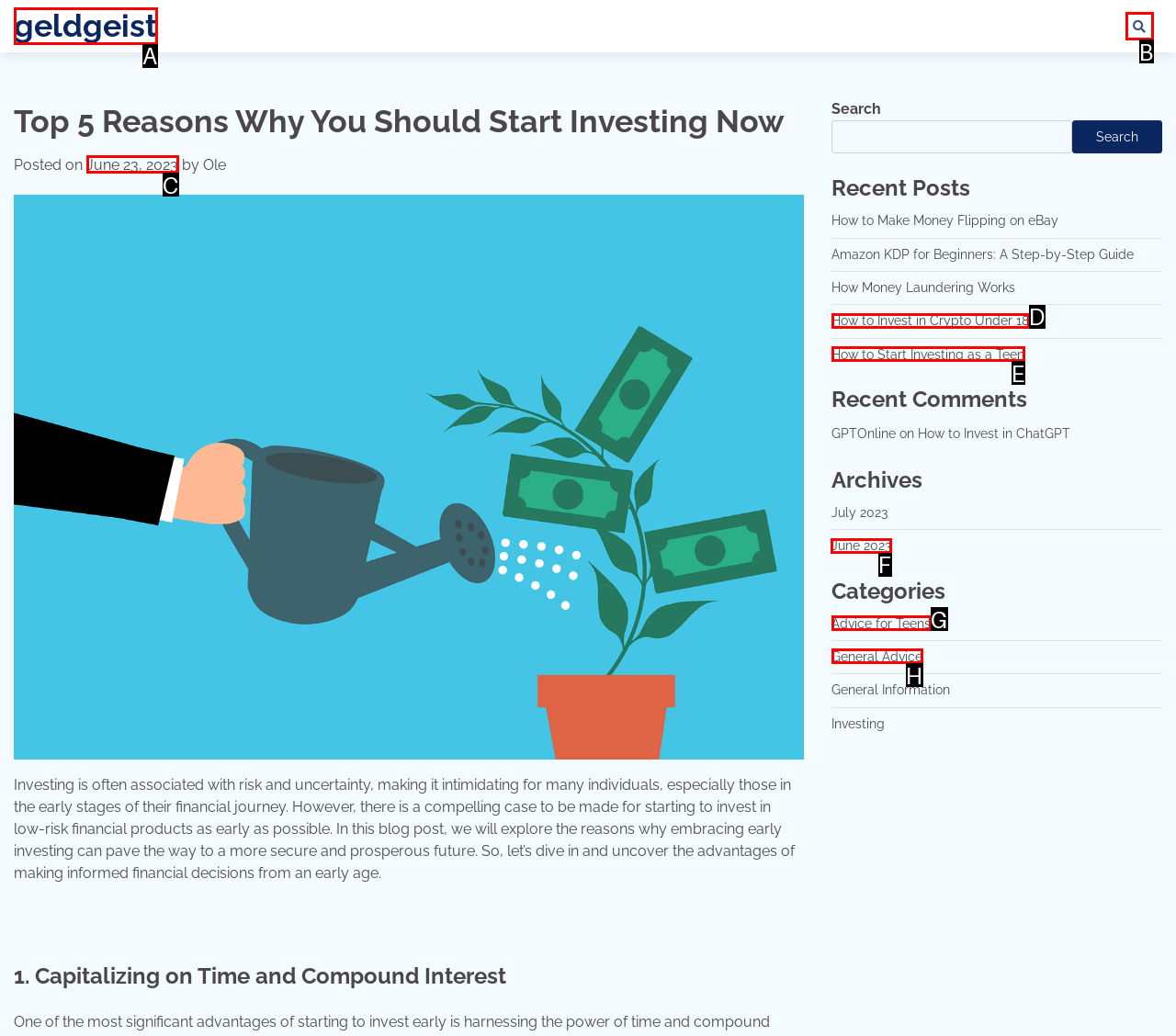To complete the task: View the Archives for June 2023, select the appropriate UI element to click. Respond with the letter of the correct option from the given choices.

F